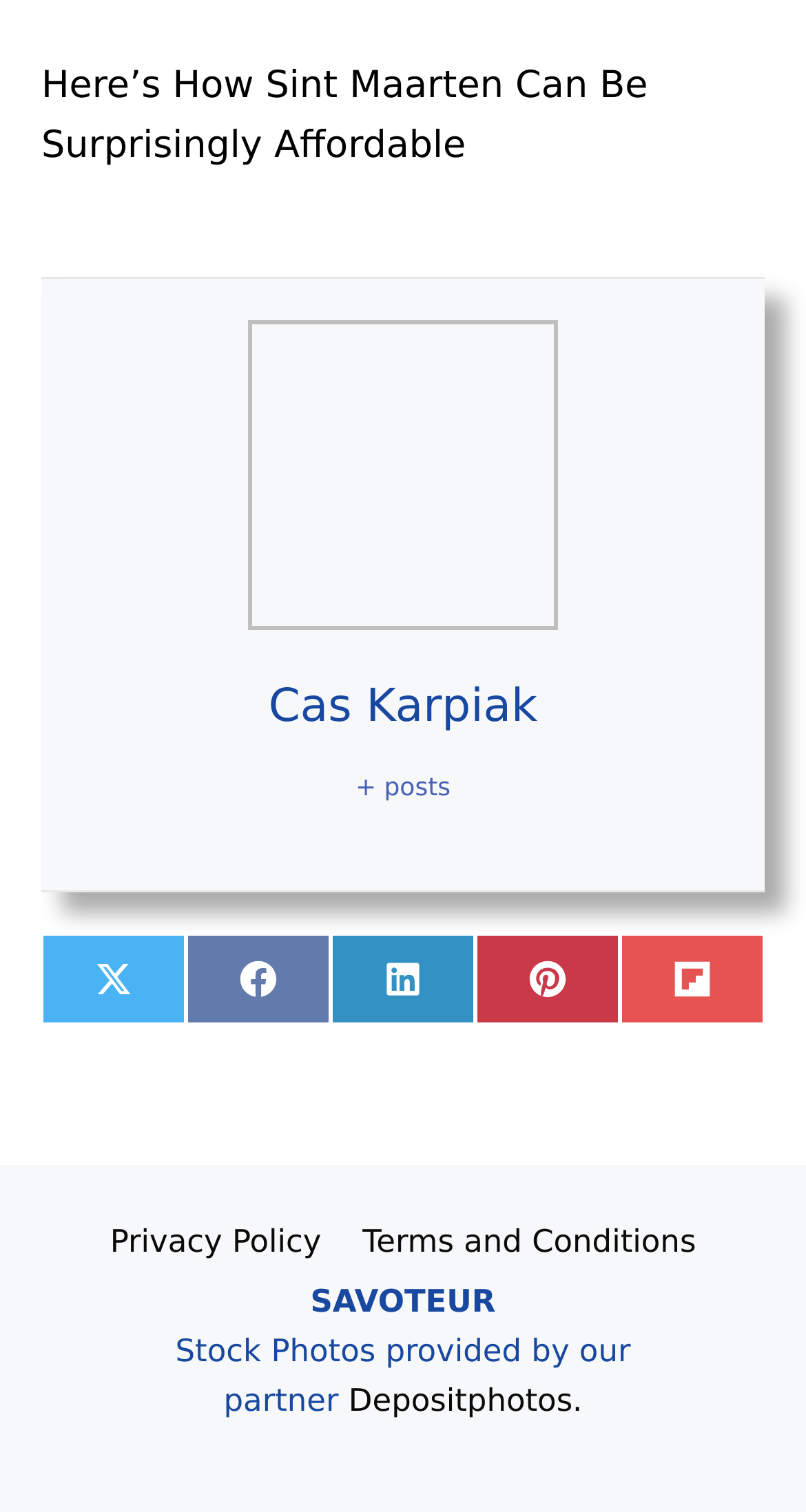Indicate the bounding box coordinates of the element that needs to be clicked to satisfy the following instruction: "Read the article about Sint Maarten". The coordinates should be four float numbers between 0 and 1, i.e., [left, top, right, bottom].

[0.051, 0.042, 0.804, 0.11]